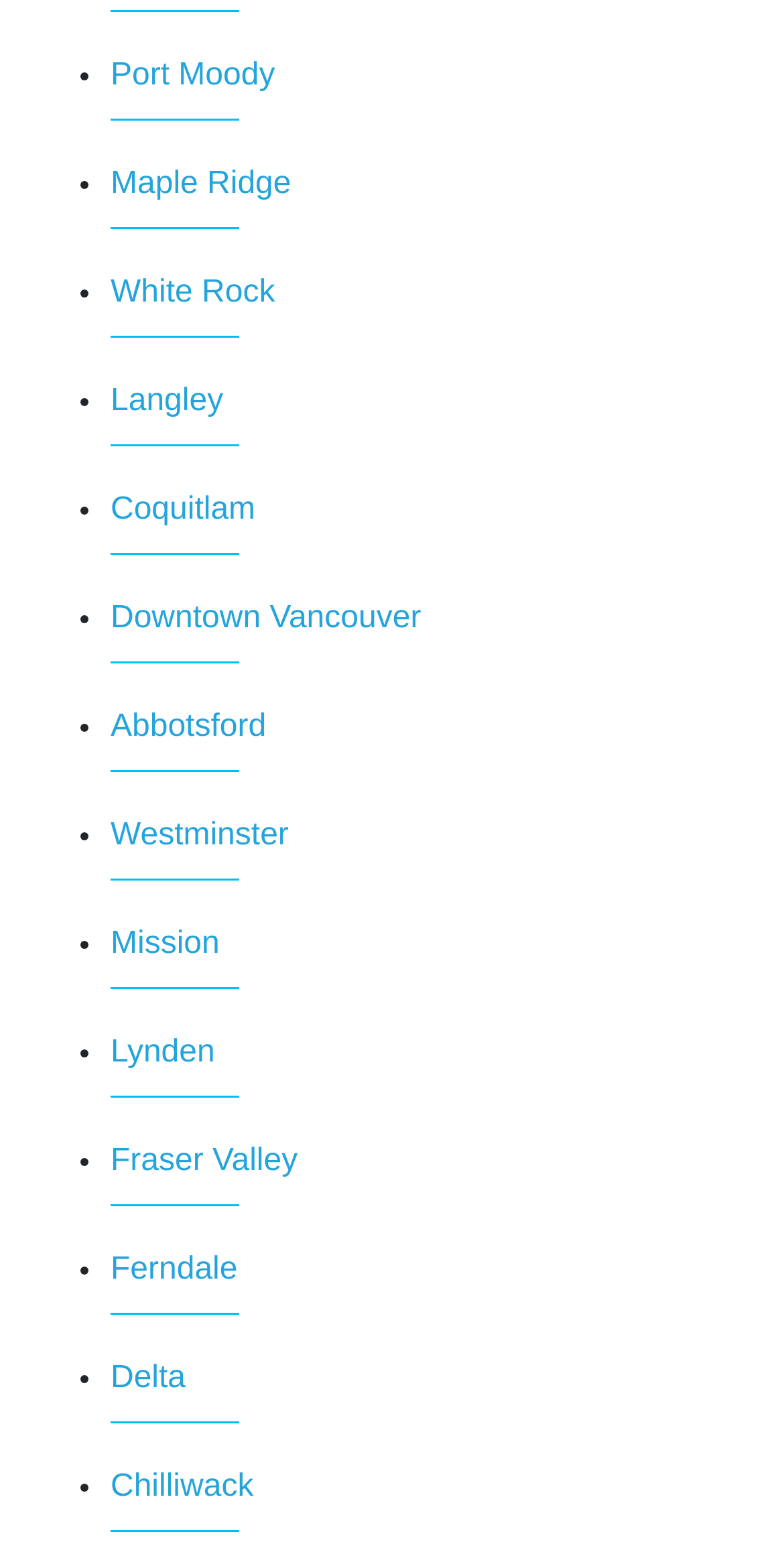Provide your answer to the question using just one word or phrase: How many locations are listed?

15